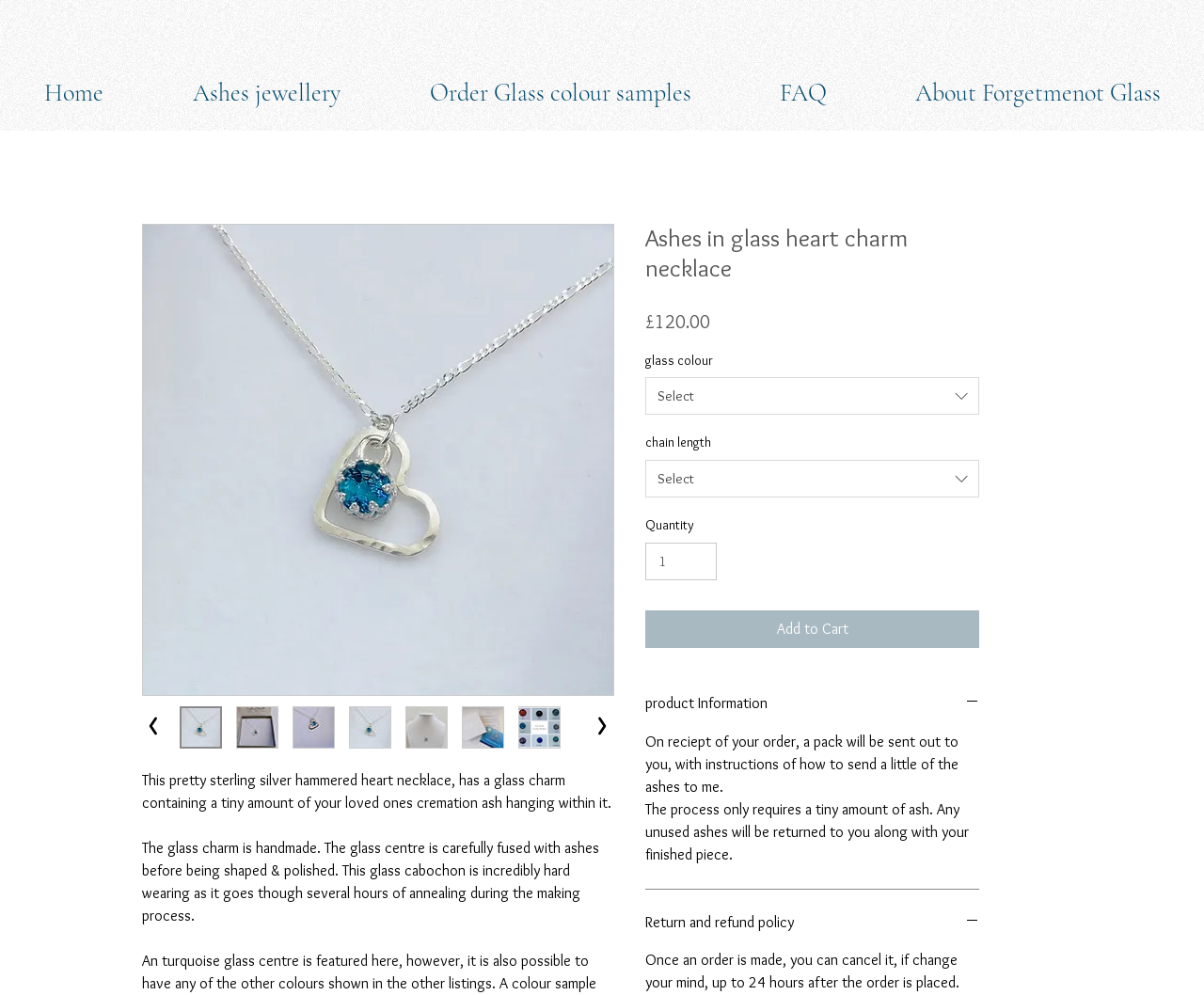Create a detailed narrative of the webpage’s visual and textual elements.

This webpage is about a product called "Ashes in glass heart charm necklace" sold by Forgetmenot Glass UK. At the top, there is a navigation bar with links to different sections of the website, including "Home", "Ashes jewellery", "Order Glass colour samples", "FAQ", and "About Forgetmenot Glass". 

Below the navigation bar, there is a large image of the product, an ashes in glass heart necklace. On the right side of the image, there are several buttons with images of different variations of the product, such as "ashes necklace heart" and "ashes jewellery heart". 

Further down the page, there is a detailed description of the product, explaining that it is a sterling silver hammered heart necklace with a handmade glass charm containing a tiny amount of cremation ash. The text also describes the process of making the glass charm.

On the right side of the description, there is a section with product information, including the price (£120.00), a dropdown menu to select the glass colour, and another dropdown menu to select the chain length. There is also a field to enter the quantity and an "Add to Cart" button.

Below the product information, there are several sections with additional information, including a section about sending ashes to the seller, a section about the return and refund policy, and a section about cancelling orders. Each of these sections has a heading and a brief description.